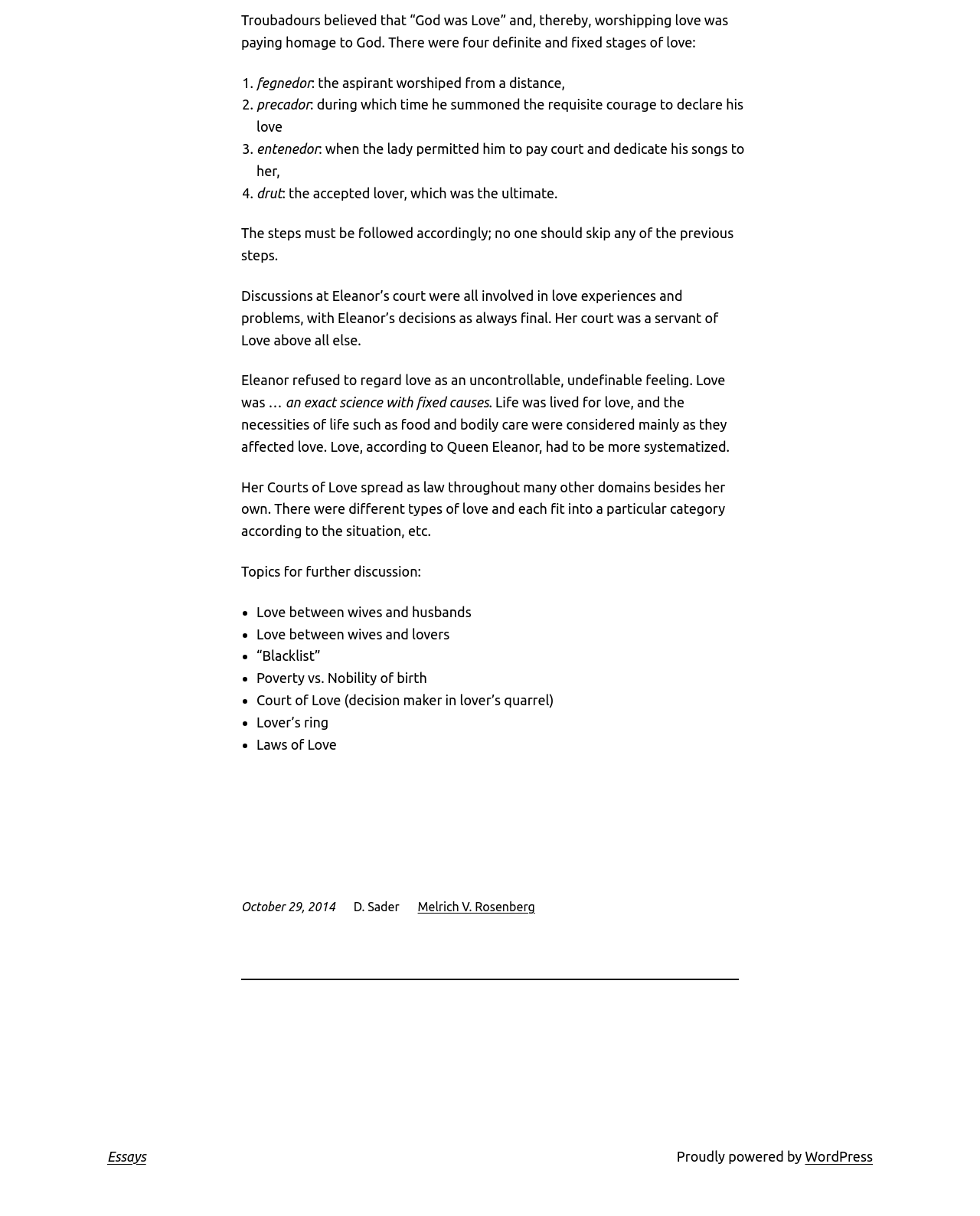Give the bounding box coordinates for the element described by: "Melrich V. Rosenberg".

[0.426, 0.74, 0.546, 0.751]